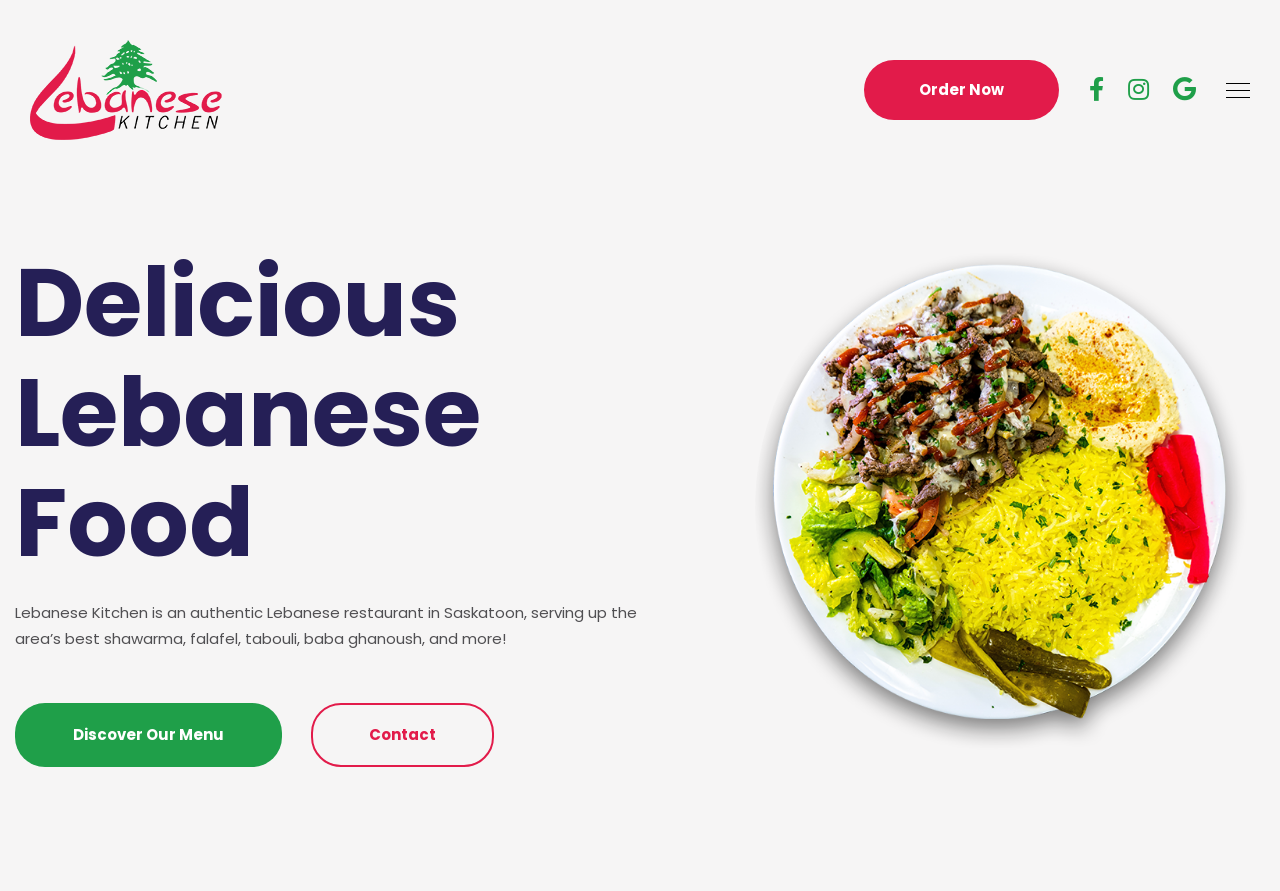What is the theme of the image on the webpage?
Please interpret the details in the image and answer the question thoroughly.

The image element is a child of the link element, which suggests that it is a logo or an icon for the restaurant. The image is also located at the top of the webpage, which is a common location for a website's logo.